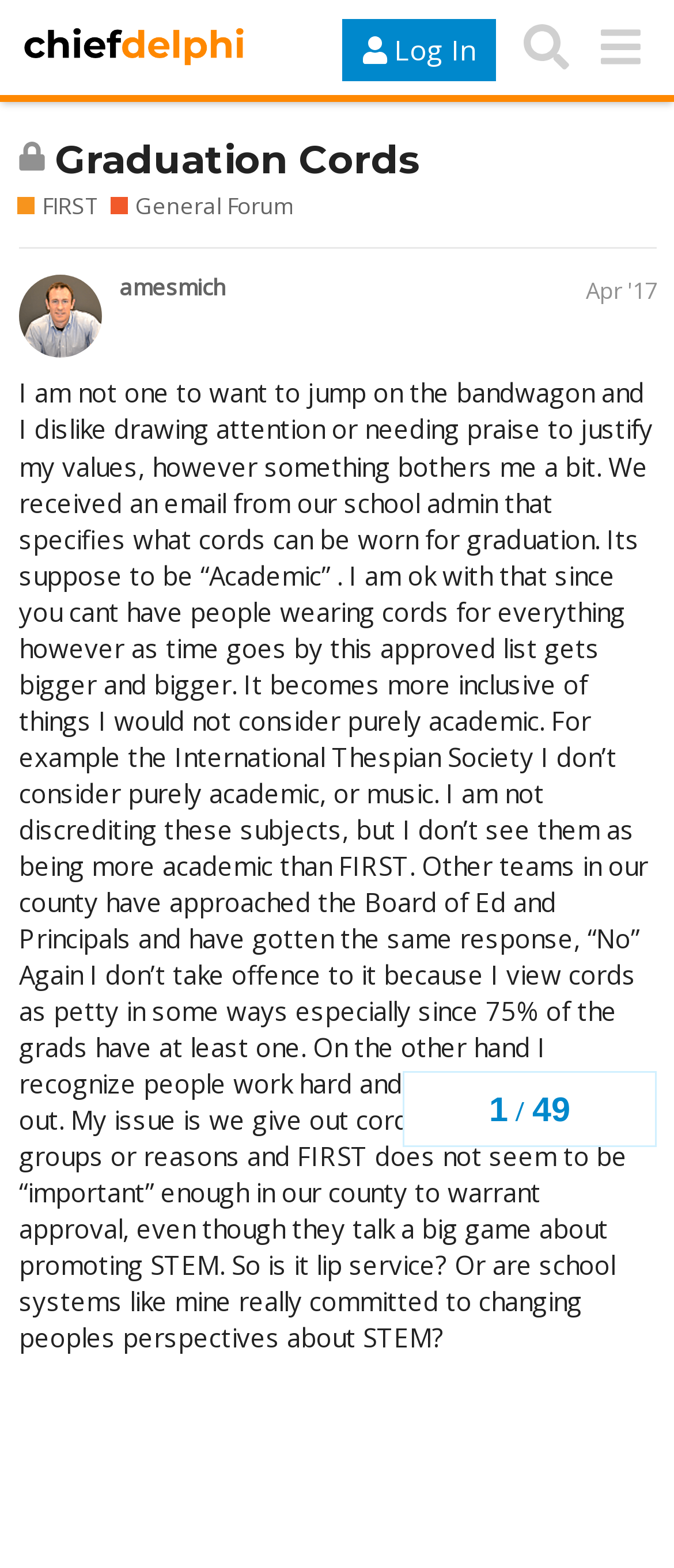Refer to the image and answer the question with as much detail as possible: What is the purpose of the cords mentioned in the discussion?

The purpose of the cords mentioned in the discussion is 'Academic' which can be inferred from the text 'Its suppose to be “Academic”' in the discussion content.